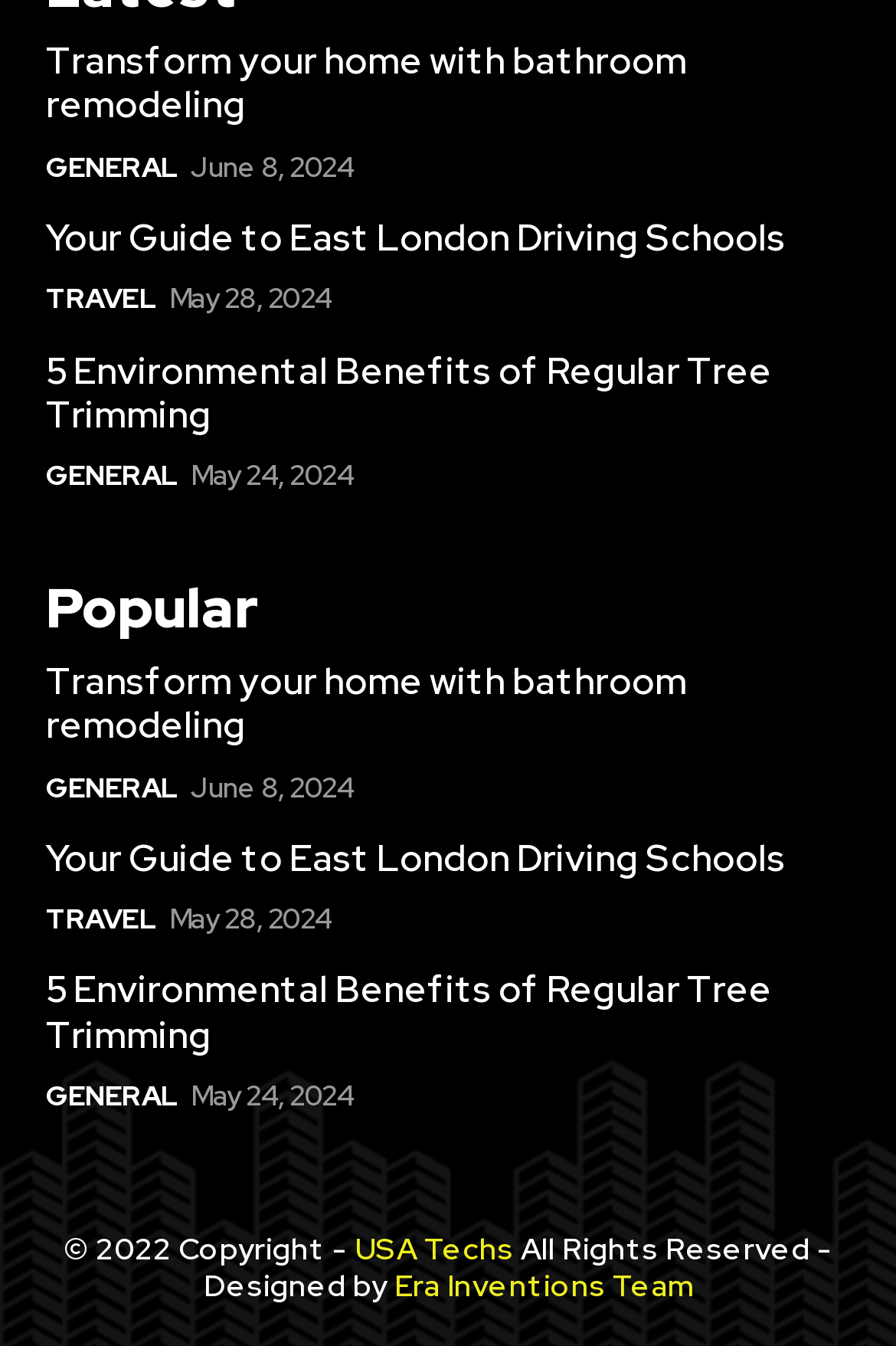Find the bounding box coordinates of the clickable element required to execute the following instruction: "Reply to debian-beowulf@lists.debian.org". Provide the coordinates as four float numbers between 0 and 1, i.e., [left, top, right, bottom].

None